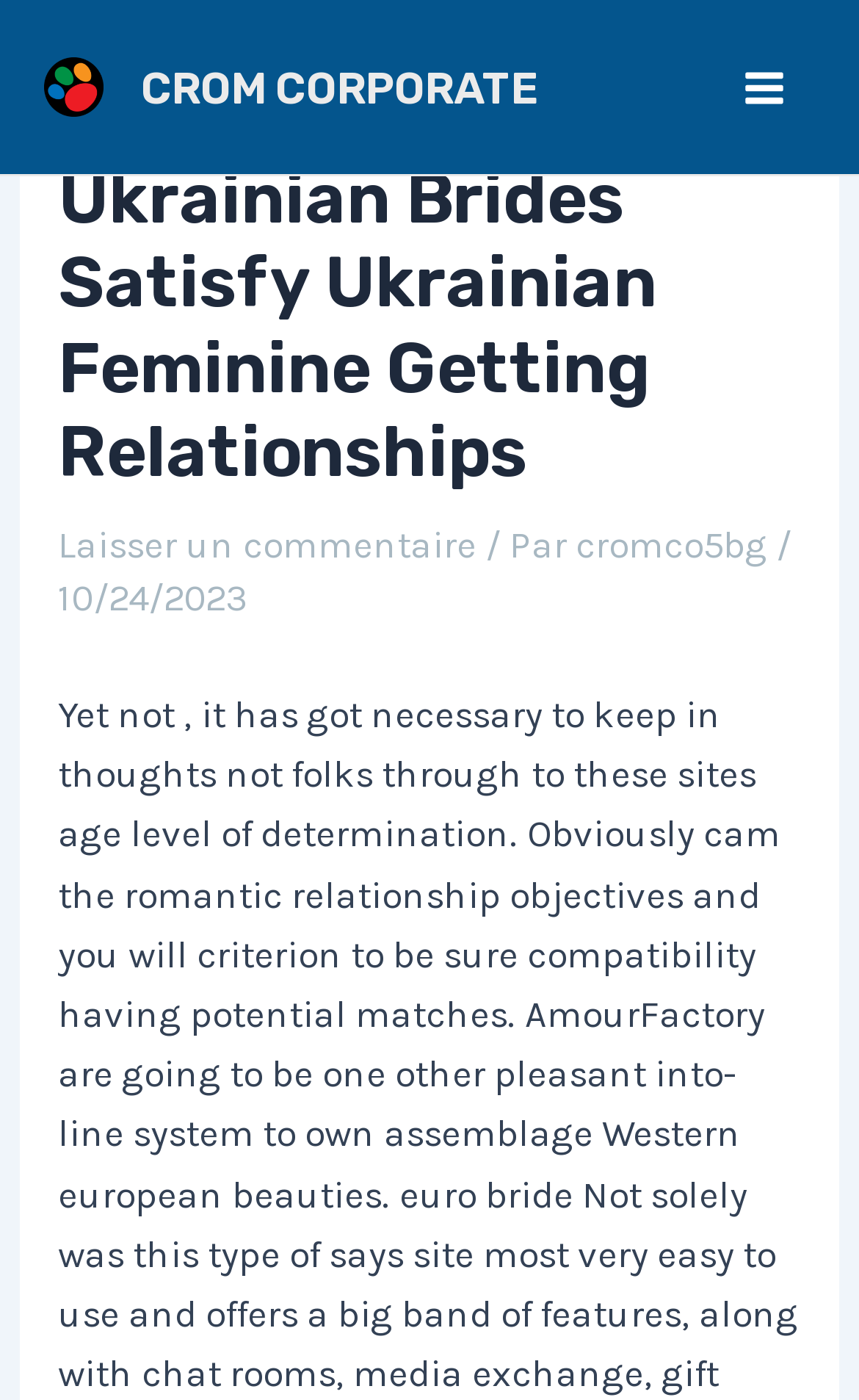Answer with a single word or phrase: 
What is the logo of the website?

Crom Corporate